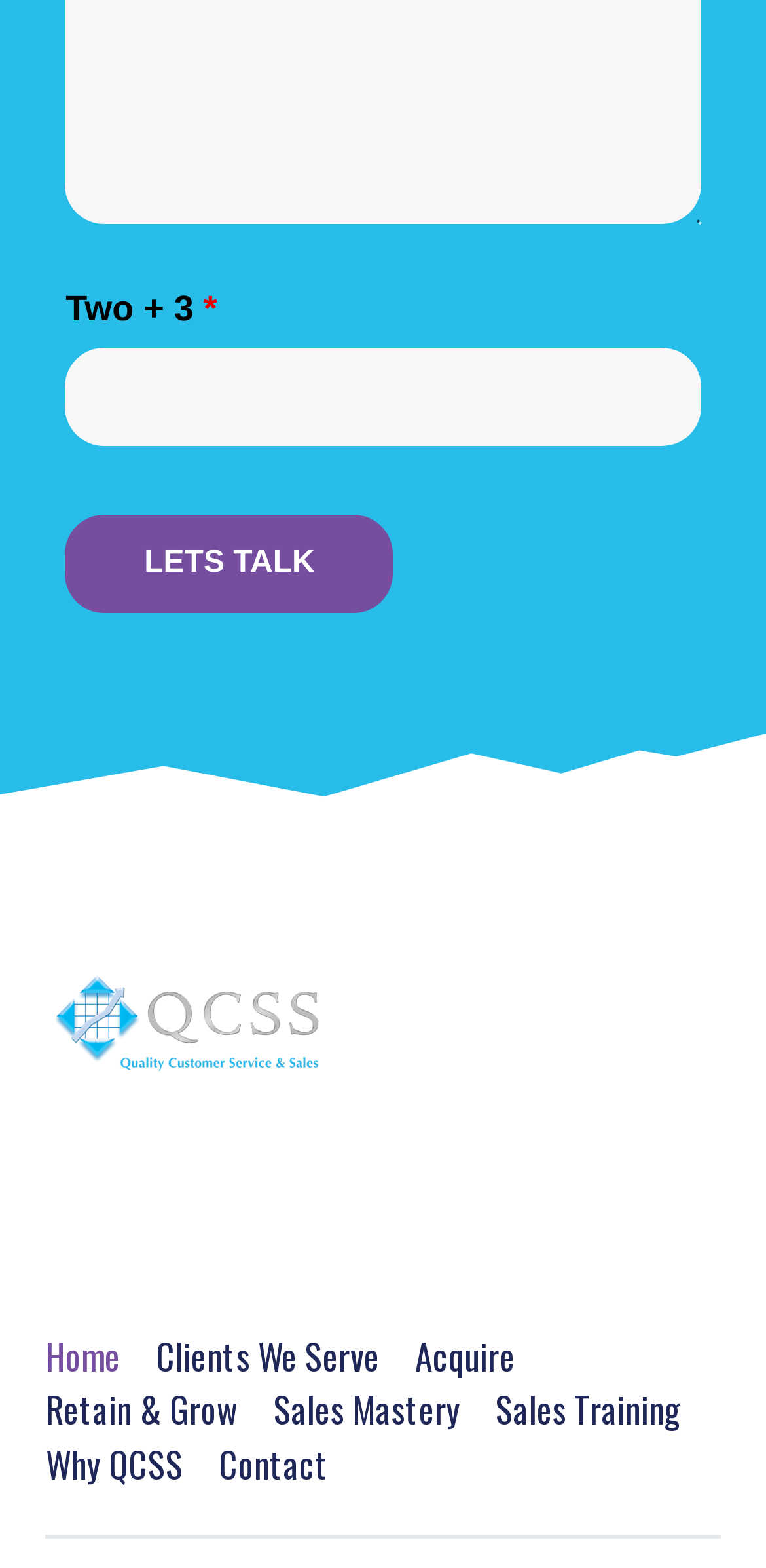Using the information in the image, could you please answer the following question in detail:
What is the text on the button?

The text on the button can be found by looking at the OCR text of the button element, which is 'LETS TALK'.